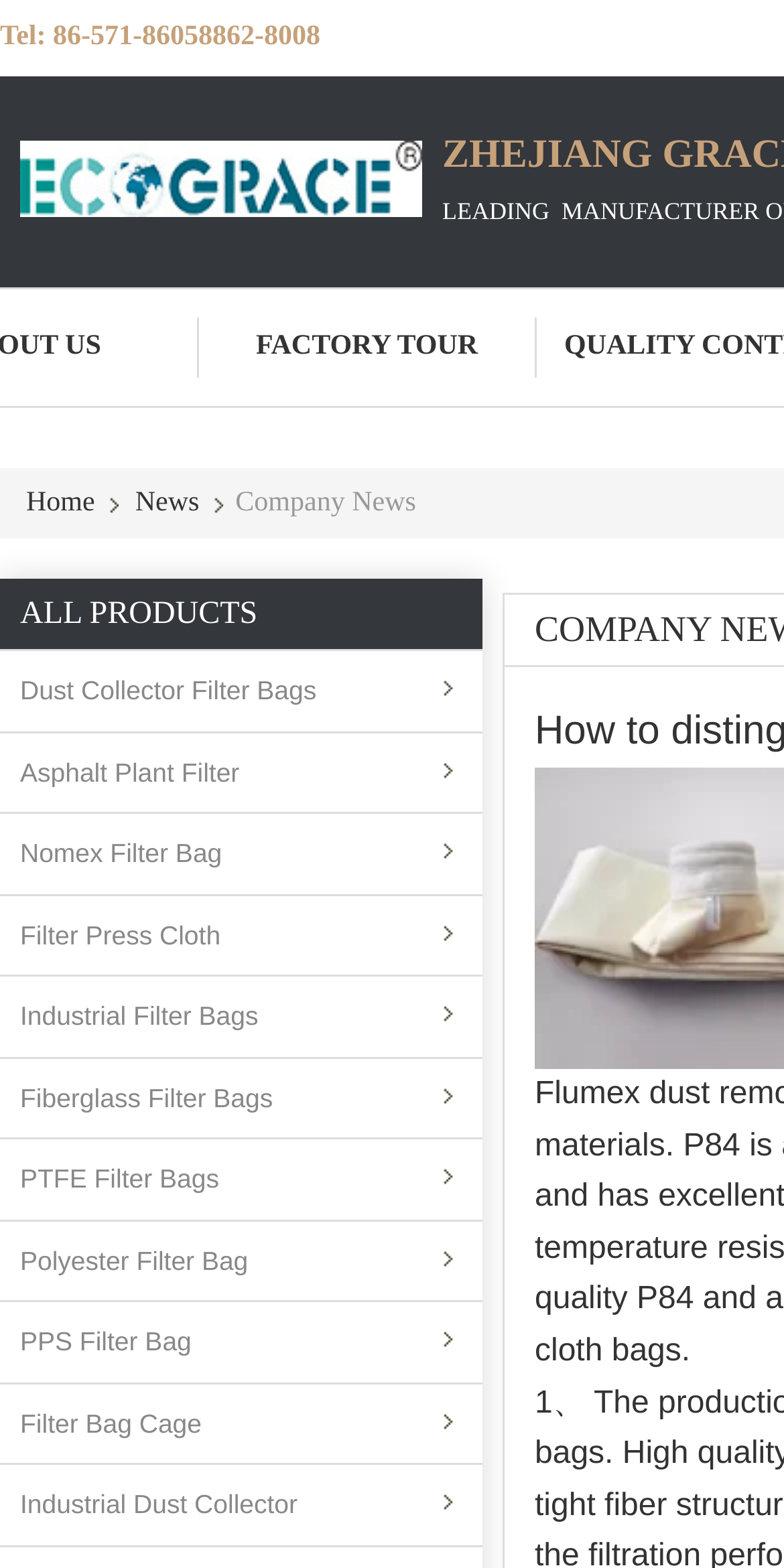Utilize the details in the image to give a detailed response to the question: How many product categories are there under 'ALL PRODUCTS'?

I counted the number of product categories listed under 'ALL PRODUCTS', which are 'Dust Collector Filter Bags', 'Asphalt Plant Filter', 'Nomex Filter Bag', and so on, up to 'Filter Bag Cage' and 'Industrial Dust Collector'.